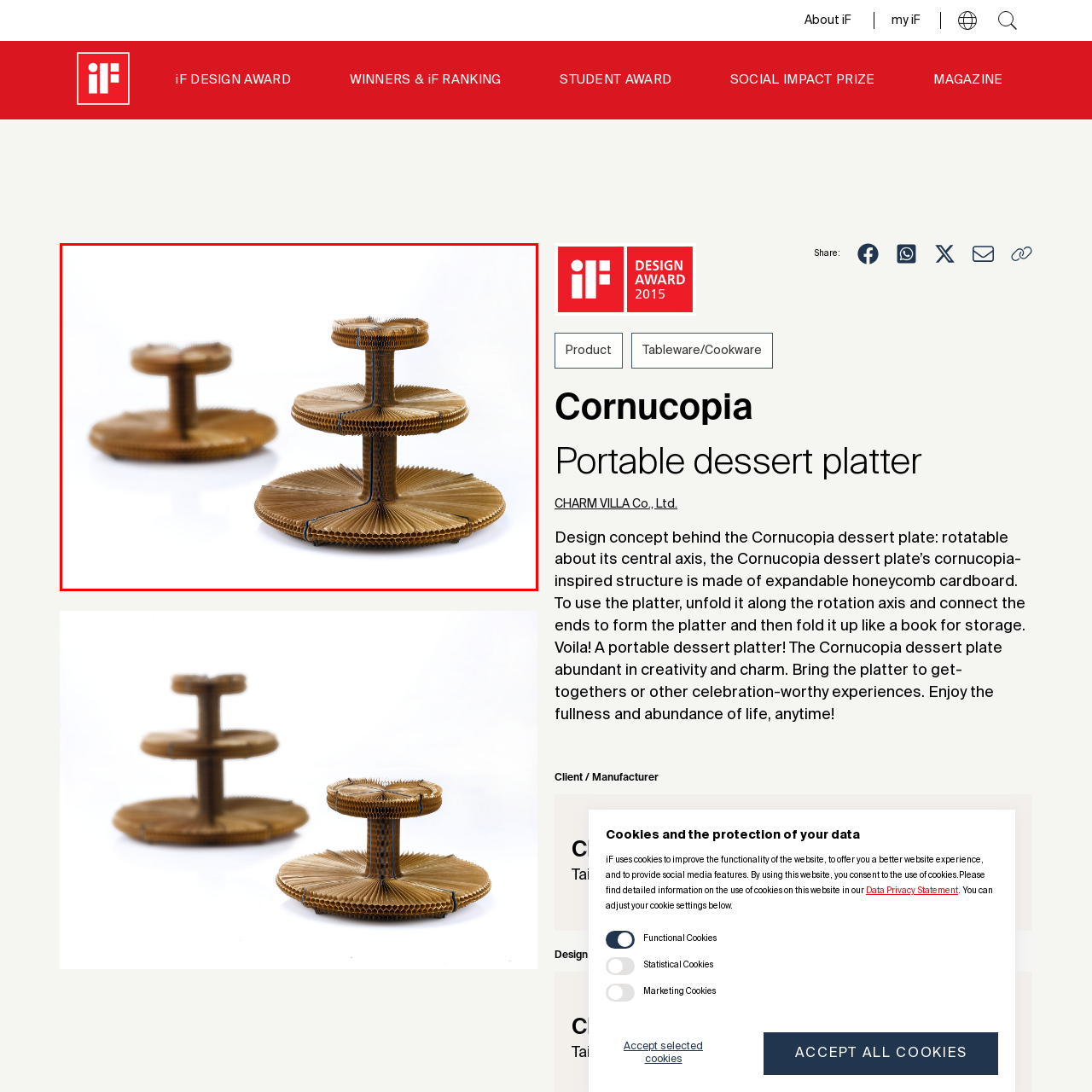Generate a detailed caption for the content inside the red bounding box.

The image showcases the innovative "Cornucopia" dessert platter, a creative design highlighting an expandable structure made from honeycomb cardboard. This unique, rotatable platter features a charming cornucopia-inspired design, allowing for easy assembly and compact storage. Ideal for gatherings and celebrations, it showcases a blend of functionality and aesthetic appeal, embodying the concept of abundance in both use and presentation. The craftsmanship reflects the collaboration with CHARM VILLA Co., Ltd., known for its commitment to innovative design.